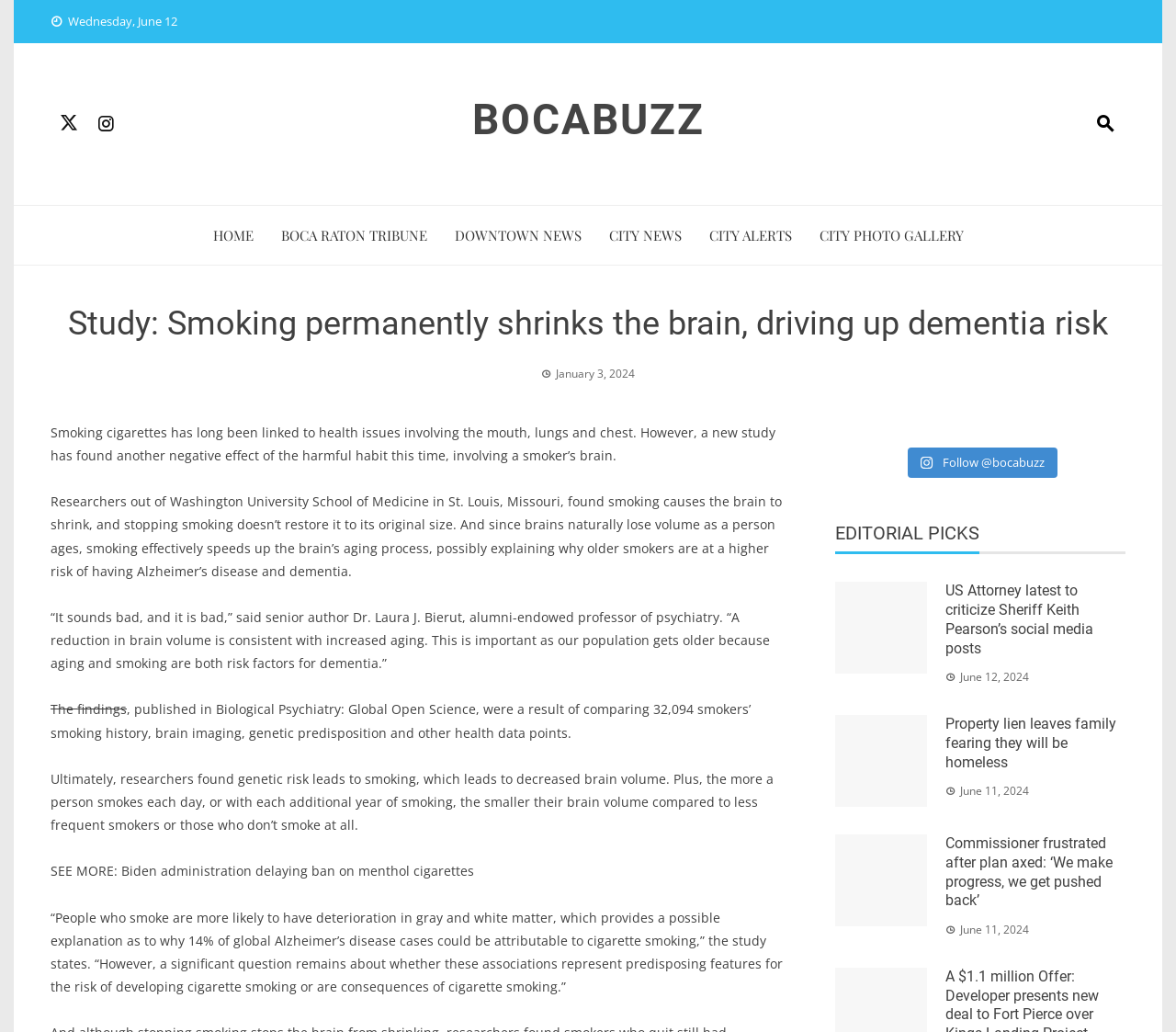Please extract the title of the webpage.

Study: Smoking permanently shrinks the brain, driving up dementia risk